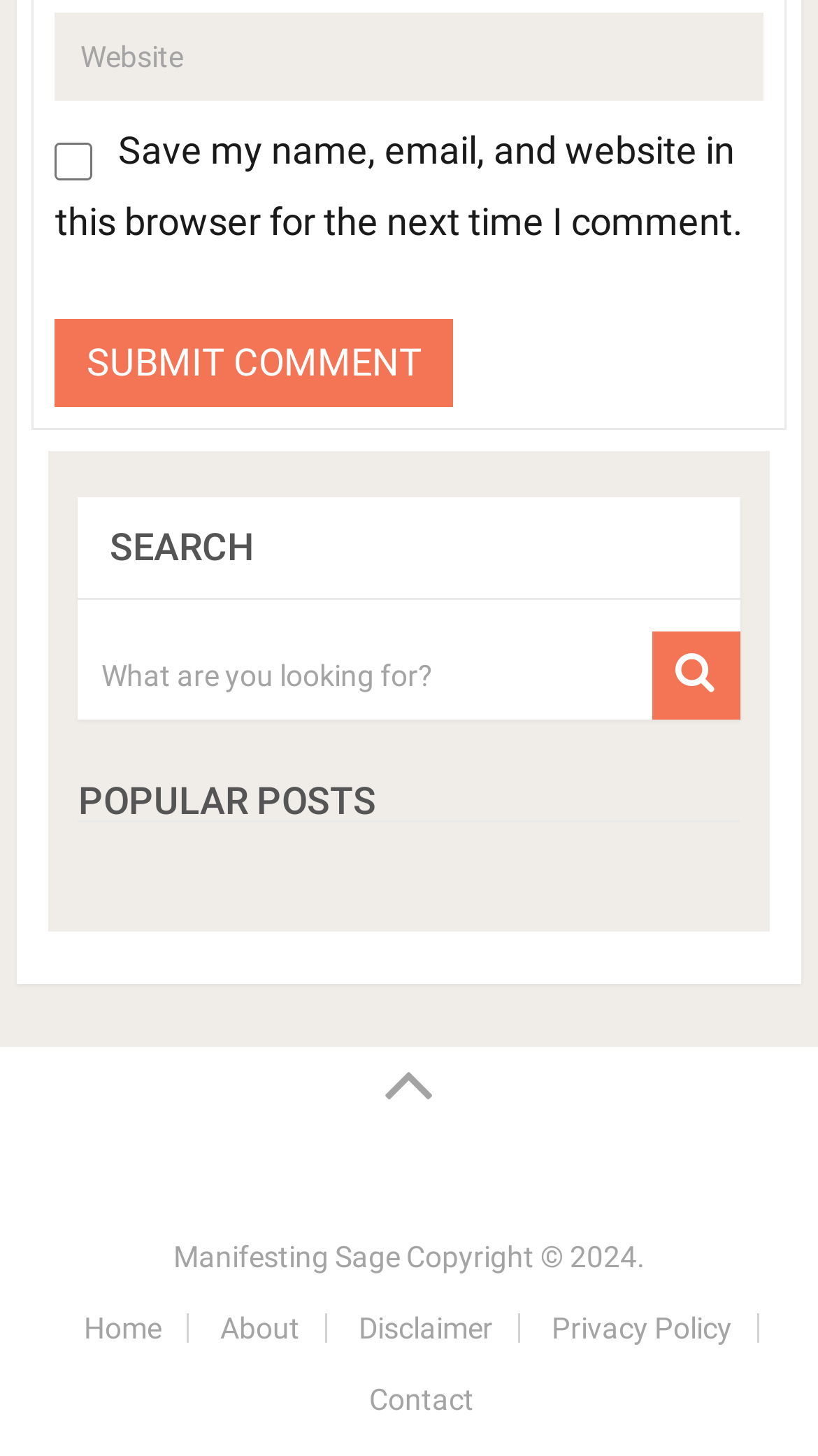From the webpage screenshot, predict the bounding box of the UI element that matches this description: "The Revival".

None